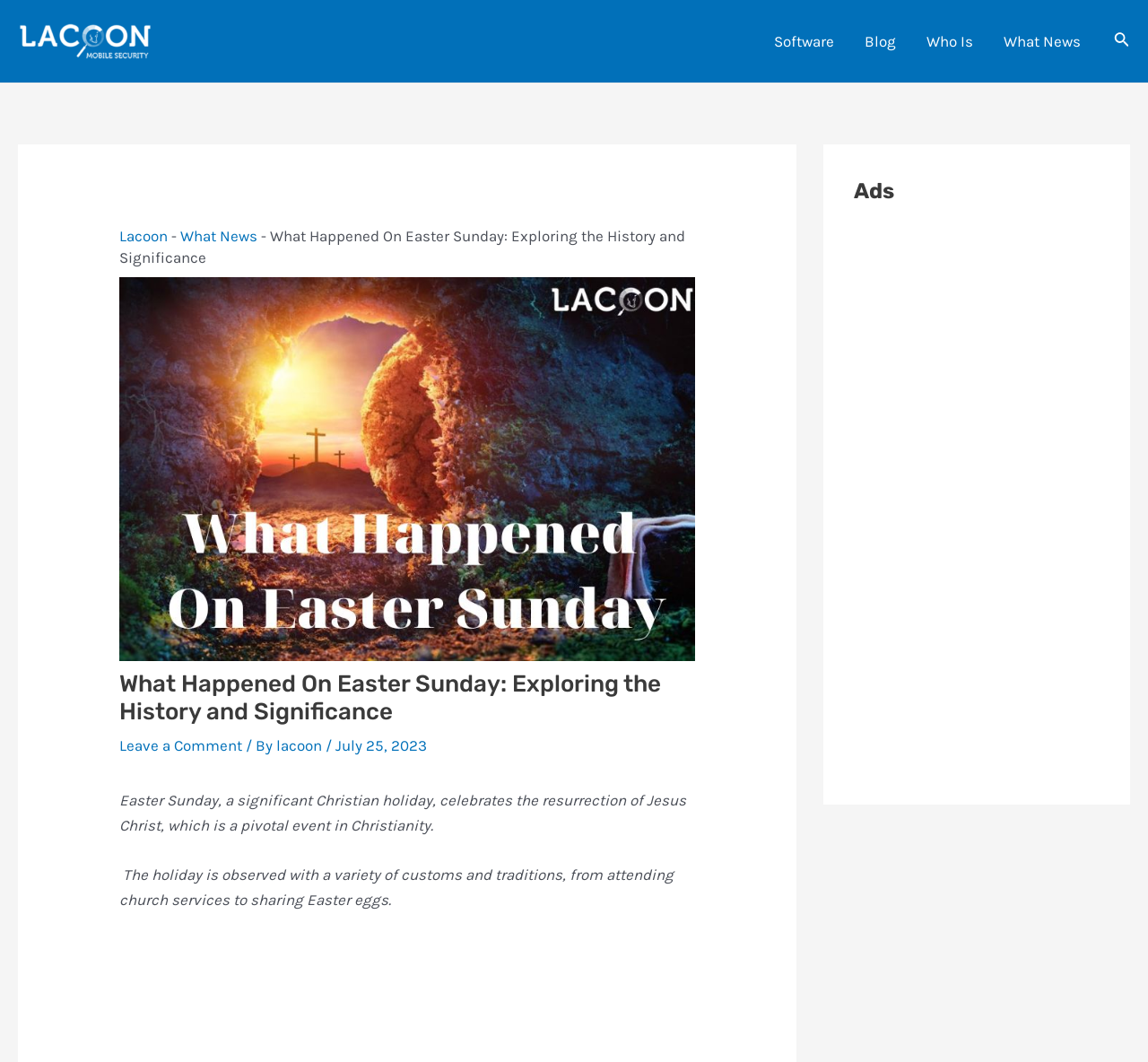Please determine the bounding box coordinates of the element's region to click in order to carry out the following instruction: "Leave a comment". The coordinates should be four float numbers between 0 and 1, i.e., [left, top, right, bottom].

[0.104, 0.693, 0.211, 0.71]